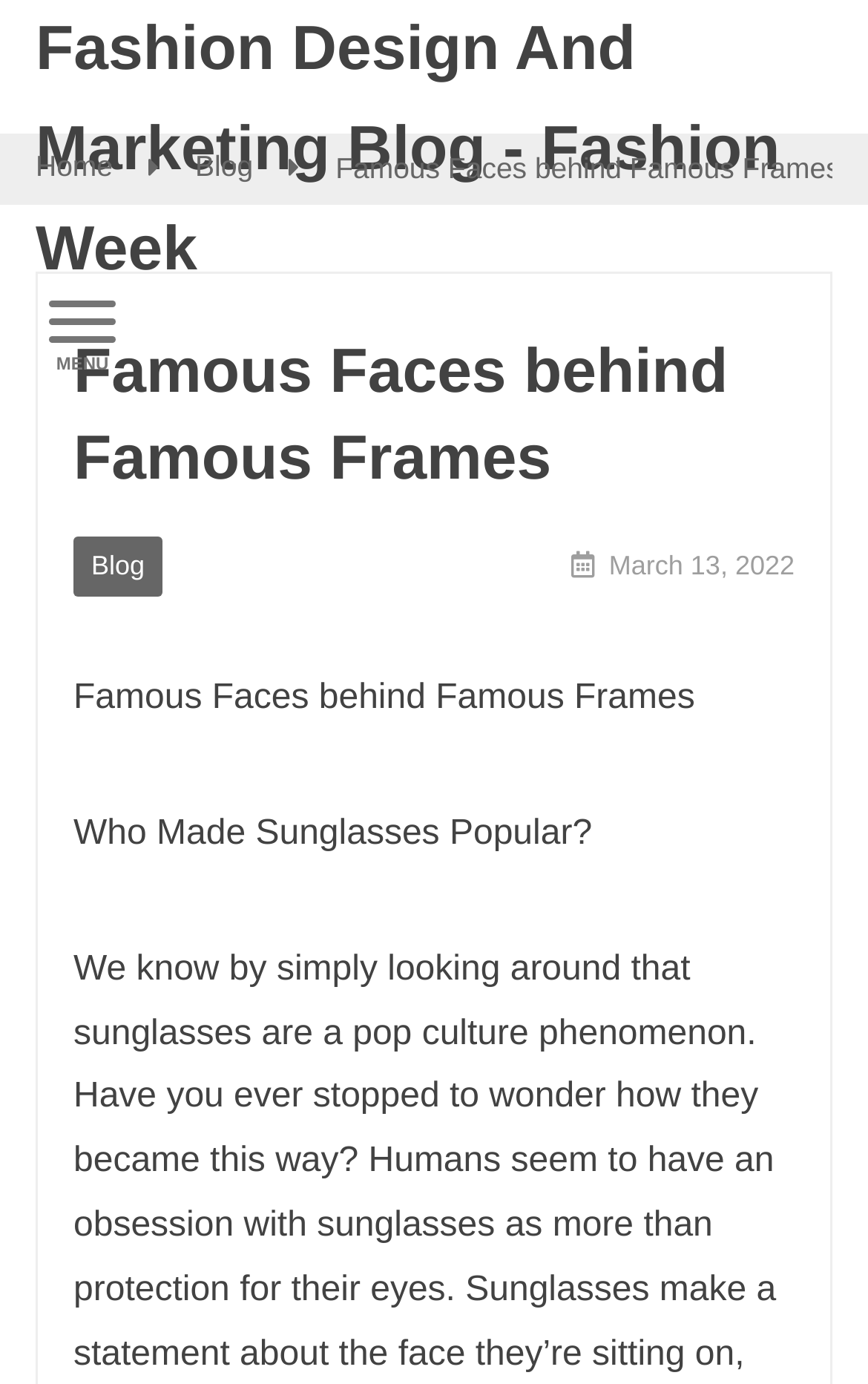From the element description Blog, predict the bounding box coordinates of the UI element. The coordinates must be specified in the format (top-left x, top-left y, bottom-right x, bottom-right y) and should be within the 0 to 1 range.

[0.225, 0.105, 0.292, 0.139]